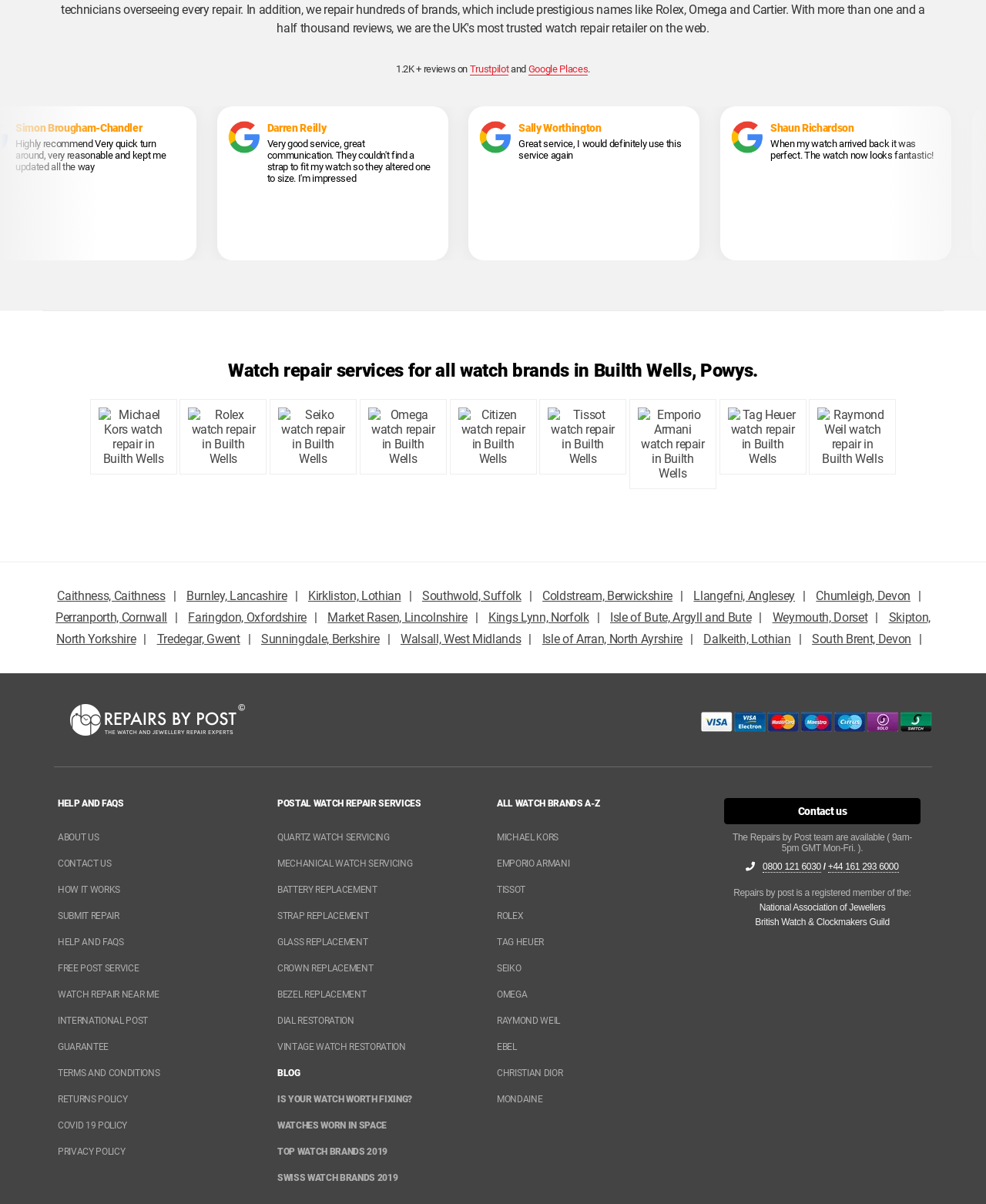Could you highlight the region that needs to be clicked to execute the instruction: "Read review from Darren Reilly"?

[0.224, 0.101, 0.439, 0.111]